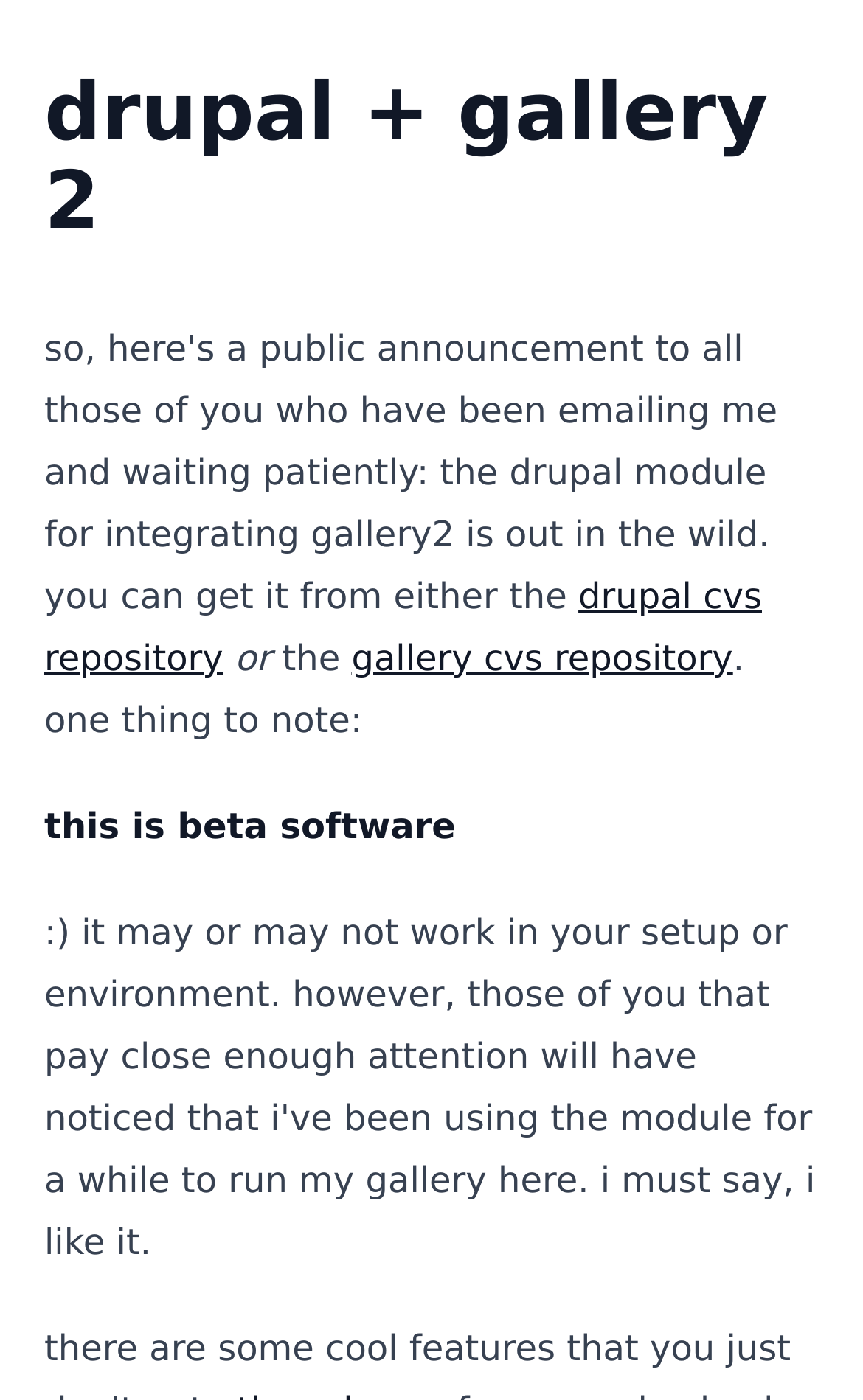What are the two CVS repositories mentioned?
From the screenshot, supply a one-word or short-phrase answer.

drupal, gallery